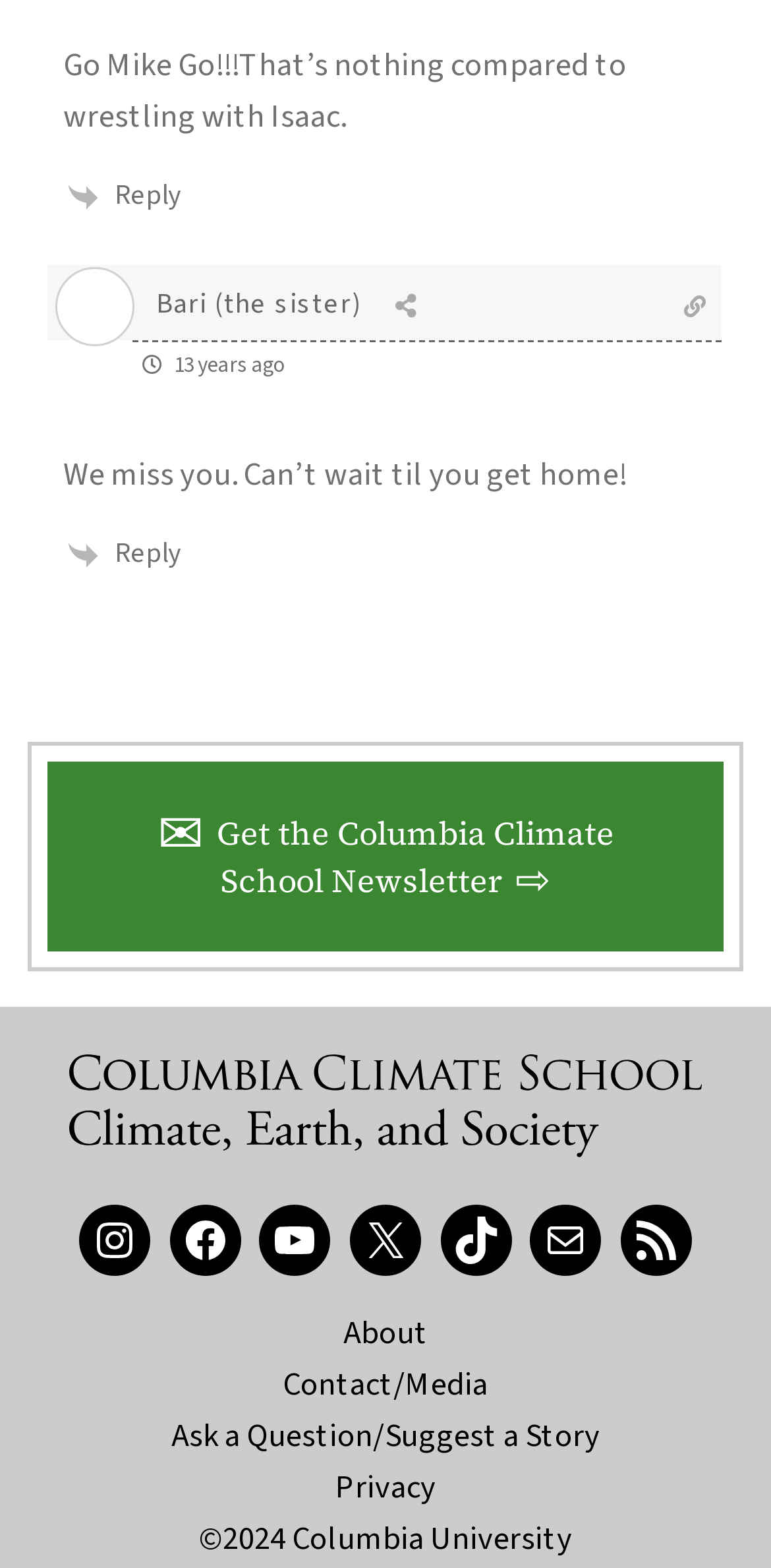Kindly determine the bounding box coordinates of the area that needs to be clicked to fulfill this instruction: "Share on Twitter".

[0.437, 0.138, 0.498, 0.164]